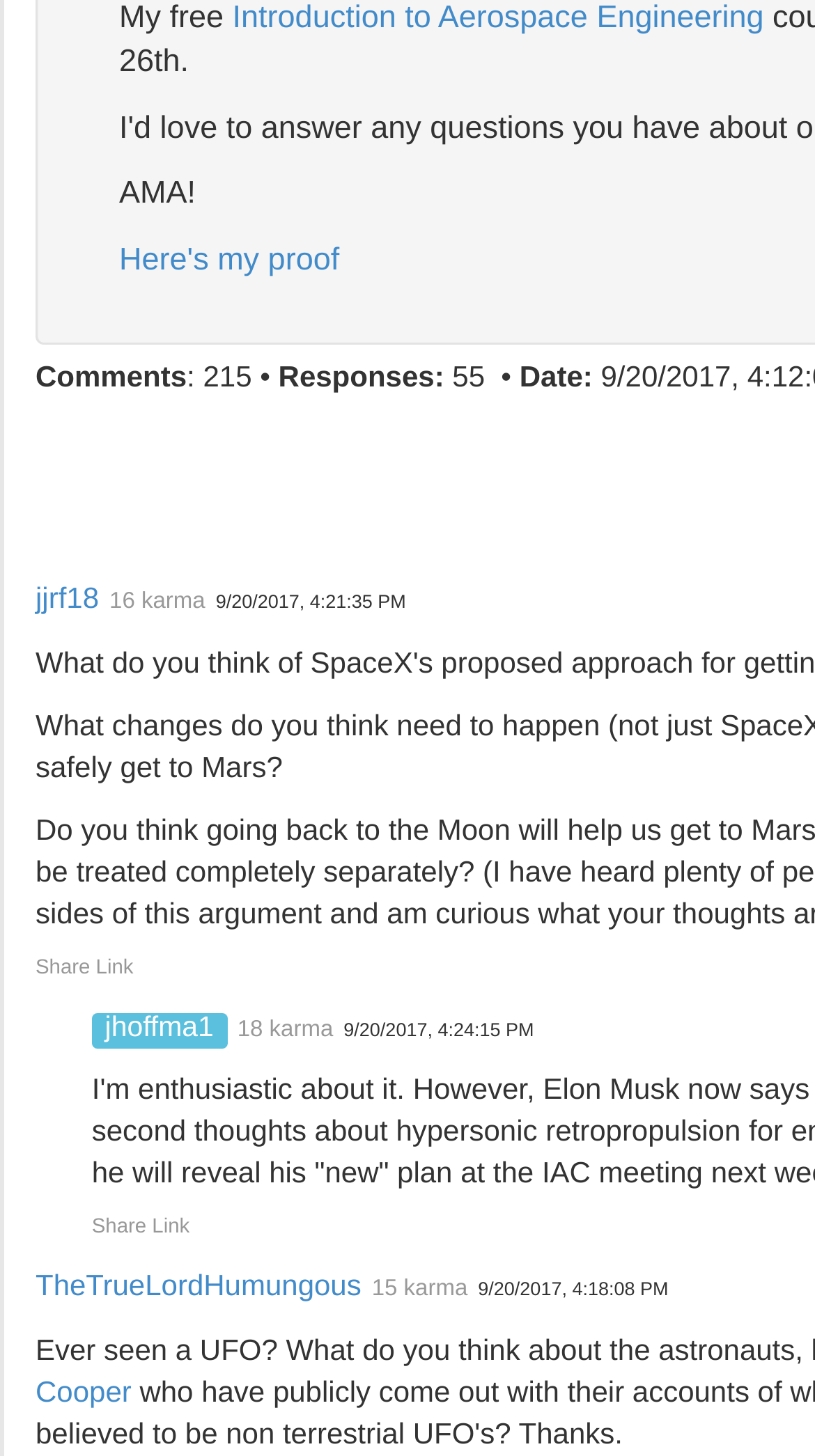Please provide a detailed answer to the question below based on the screenshot: 
What is the date of the first comment?

I found the answer by looking at the timestamp '9/20/2017, 4:21:35 PM' which is located next to the username 'jjrf18' on the webpage, indicating the date of the first comment.